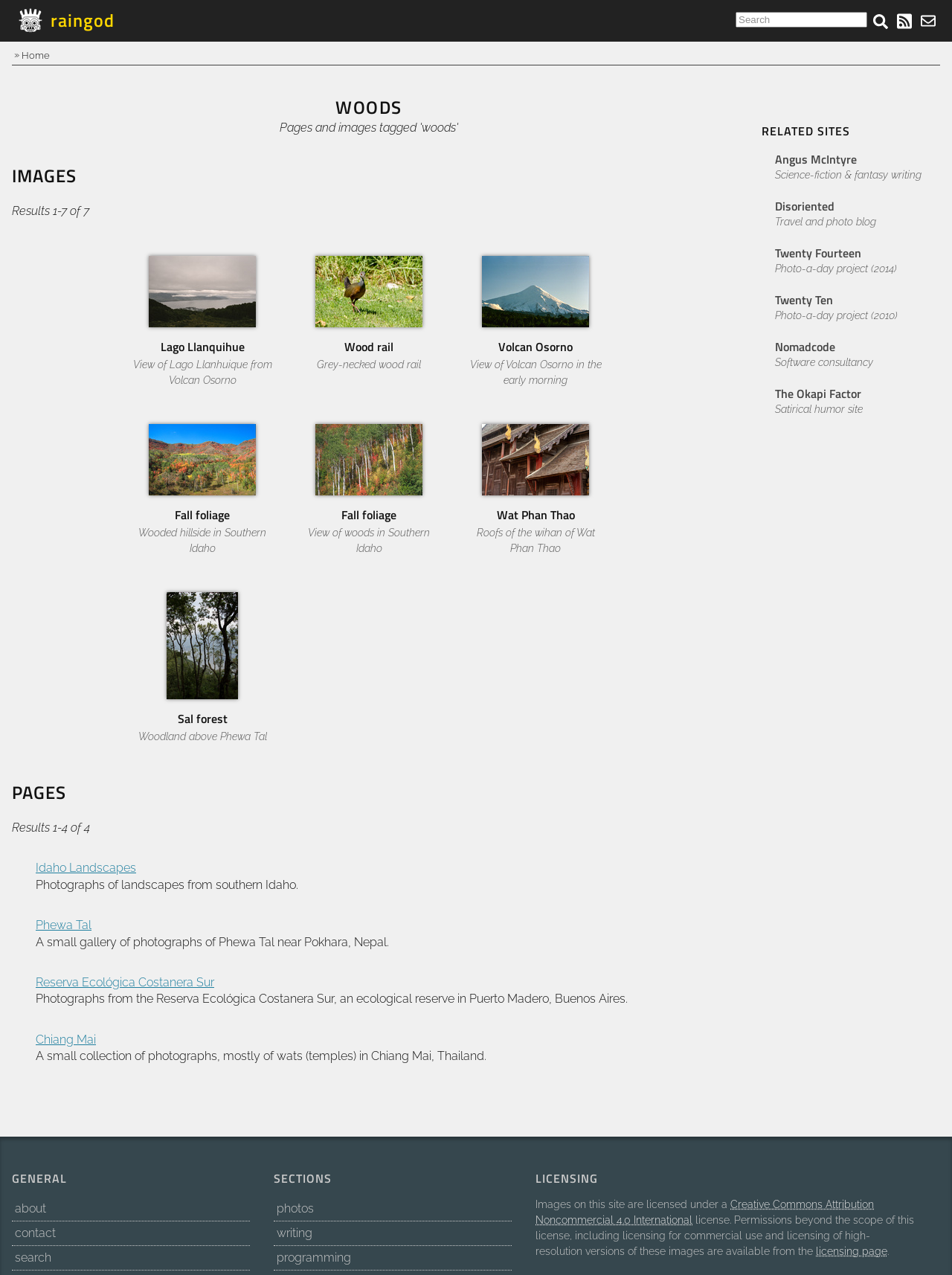Highlight the bounding box coordinates of the element you need to click to perform the following instruction: "Search the website."

[0.773, 0.009, 0.911, 0.022]